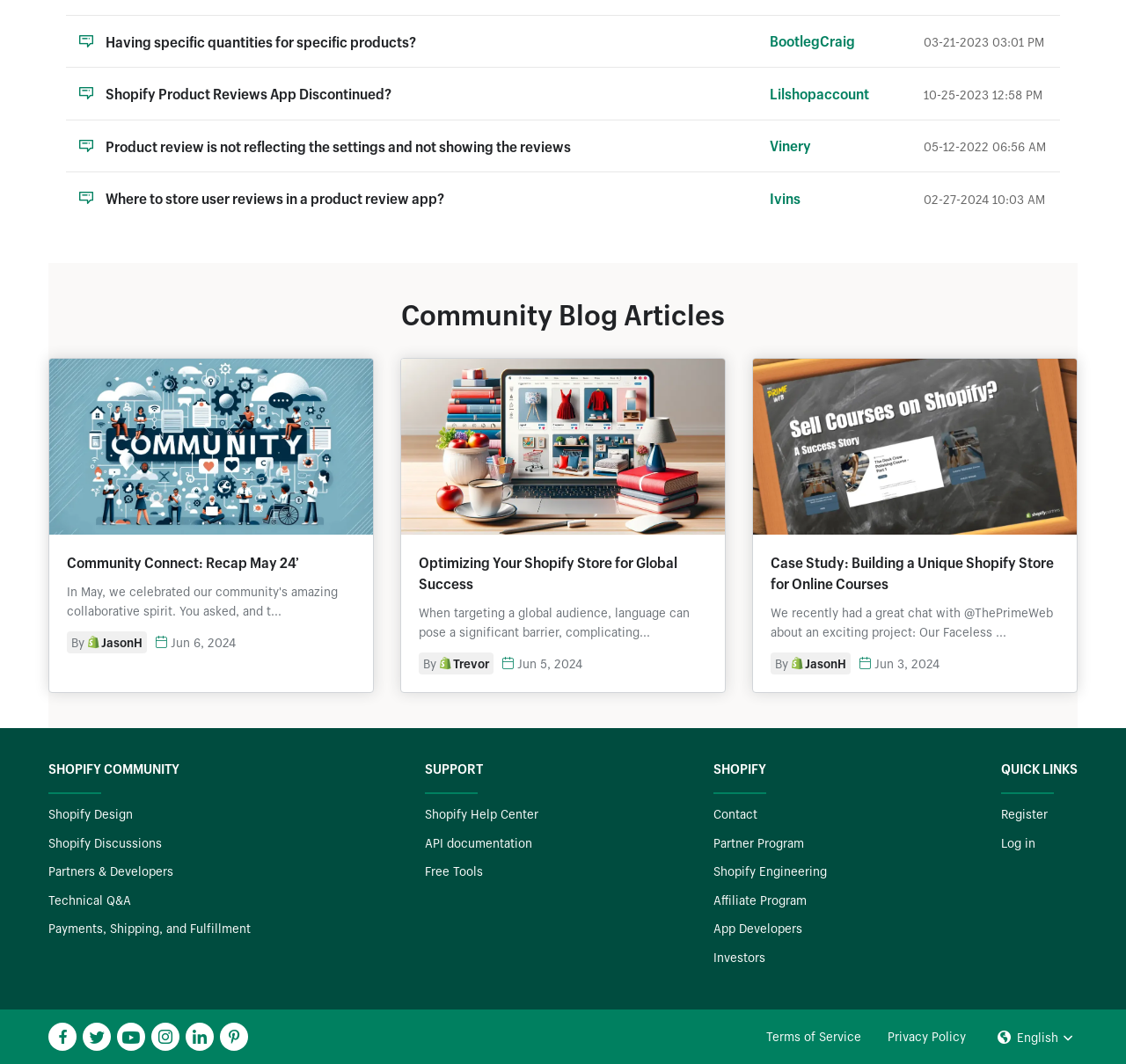Locate the bounding box coordinates of the element that should be clicked to execute the following instruction: "Click on the 'Register' link".

[0.889, 0.757, 0.93, 0.773]